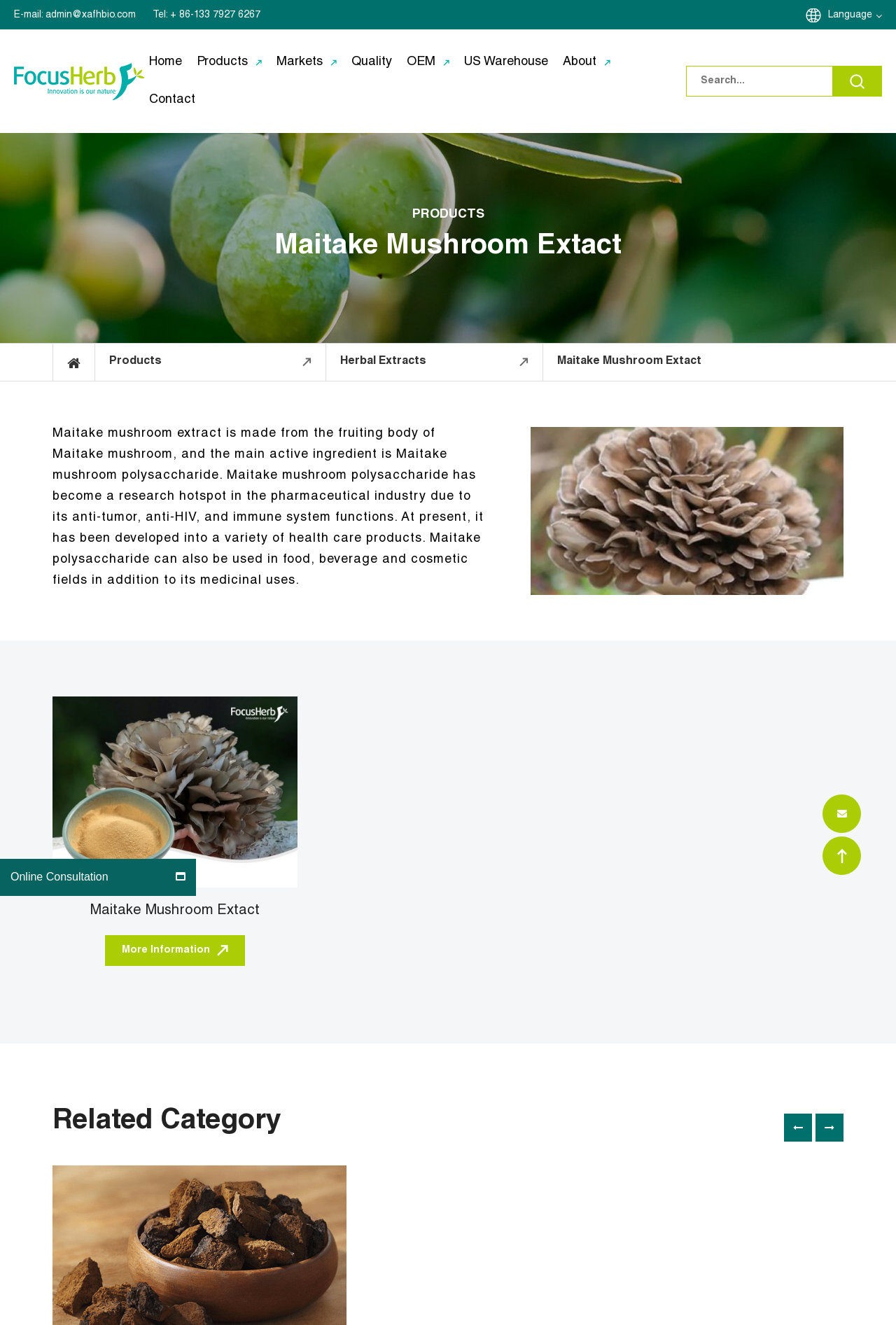Please identify the bounding box coordinates of the element's region that should be clicked to execute the following instruction: "Contact us". The bounding box coordinates must be four float numbers between 0 and 1, i.e., [left, top, right, bottom].

[0.167, 0.061, 0.218, 0.09]